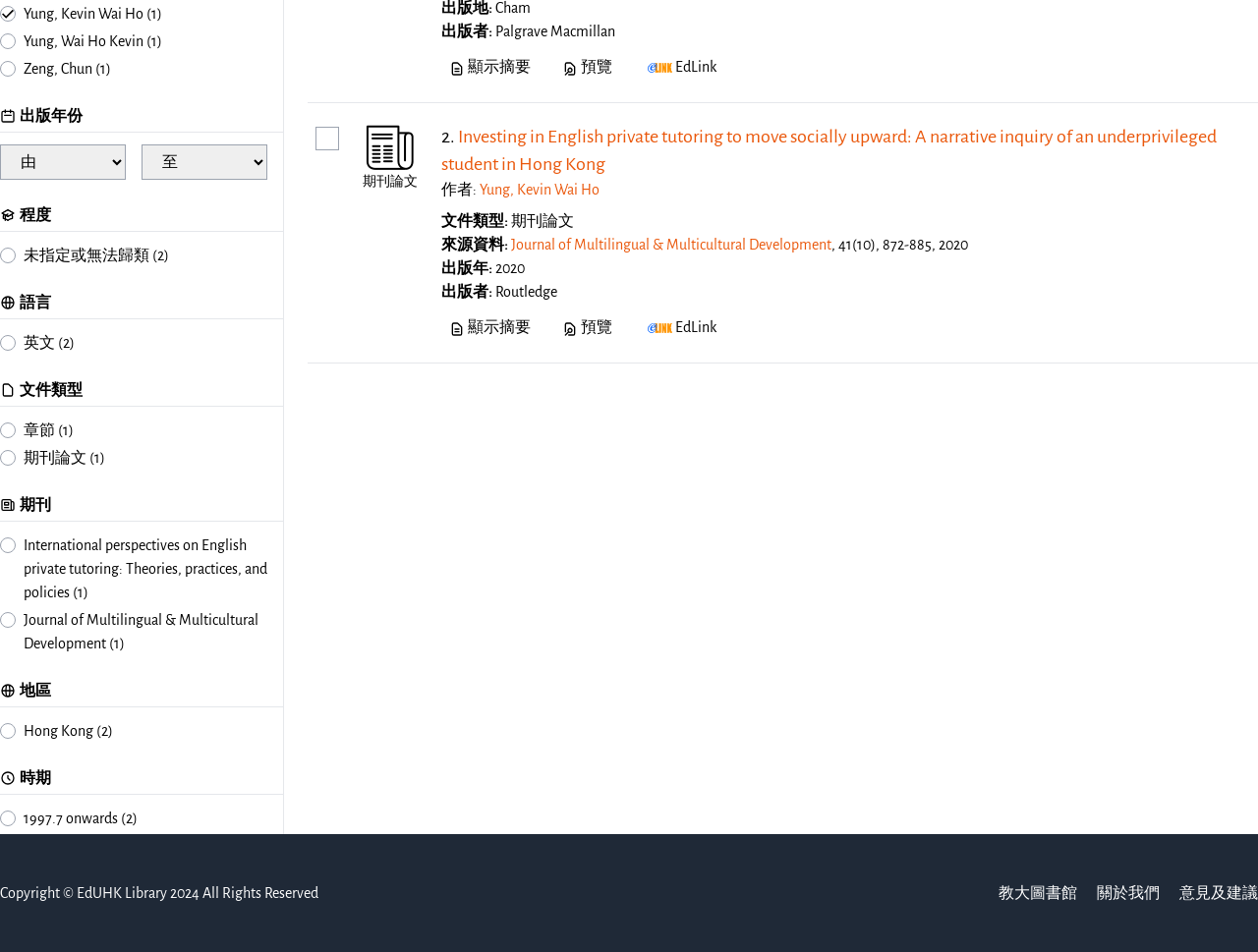Please find the bounding box for the following UI element description. Provide the coordinates in (top-left x, top-left y, bottom-right x, bottom-right y) format, with values between 0 and 1: 顯示摘要

[0.351, 0.327, 0.428, 0.36]